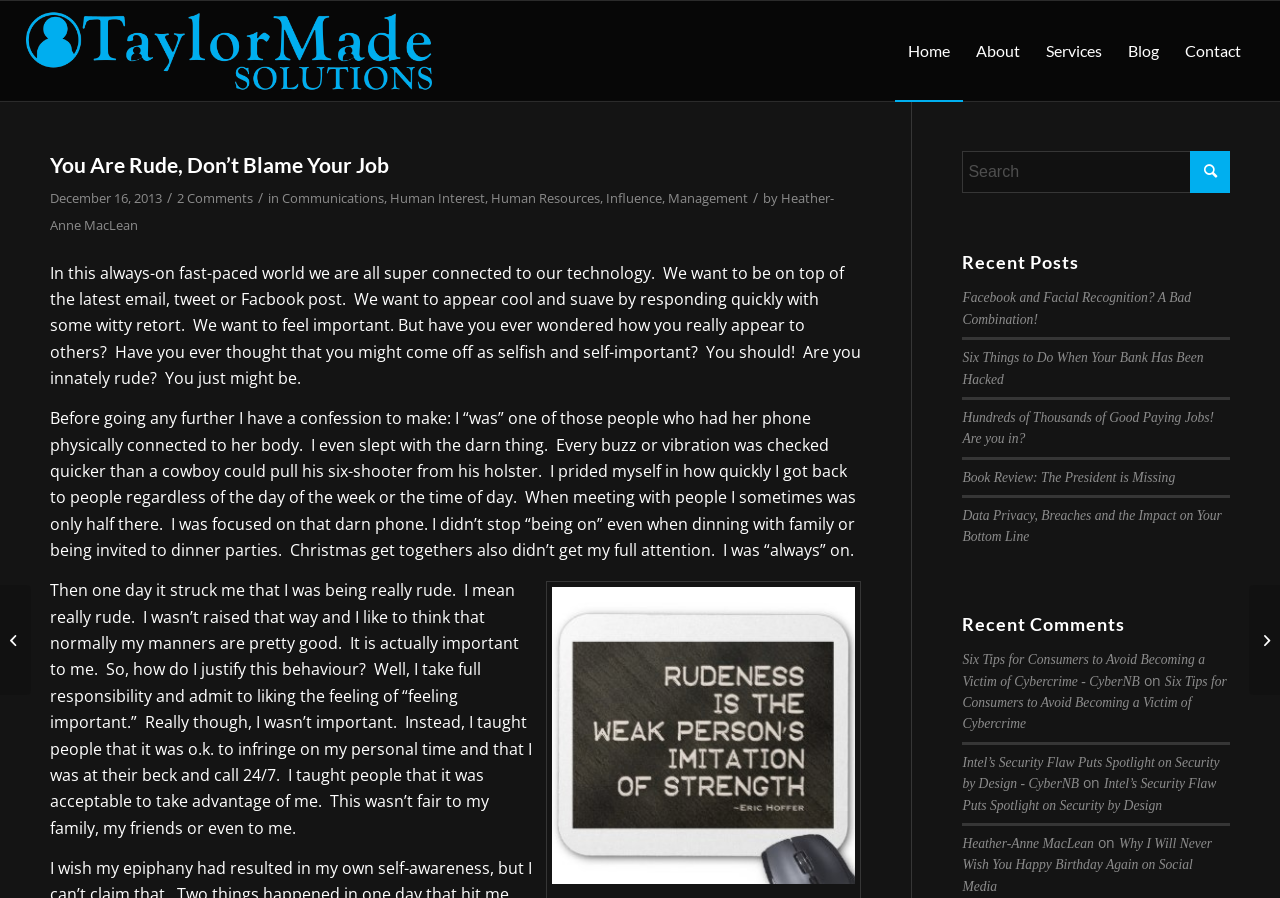What is the name of the company?
Answer the question in a detailed and comprehensive manner.

The company name can be found in the logo image at the top left corner of the webpage, which is described as 'Taylor Made Solutions, Inc.'.